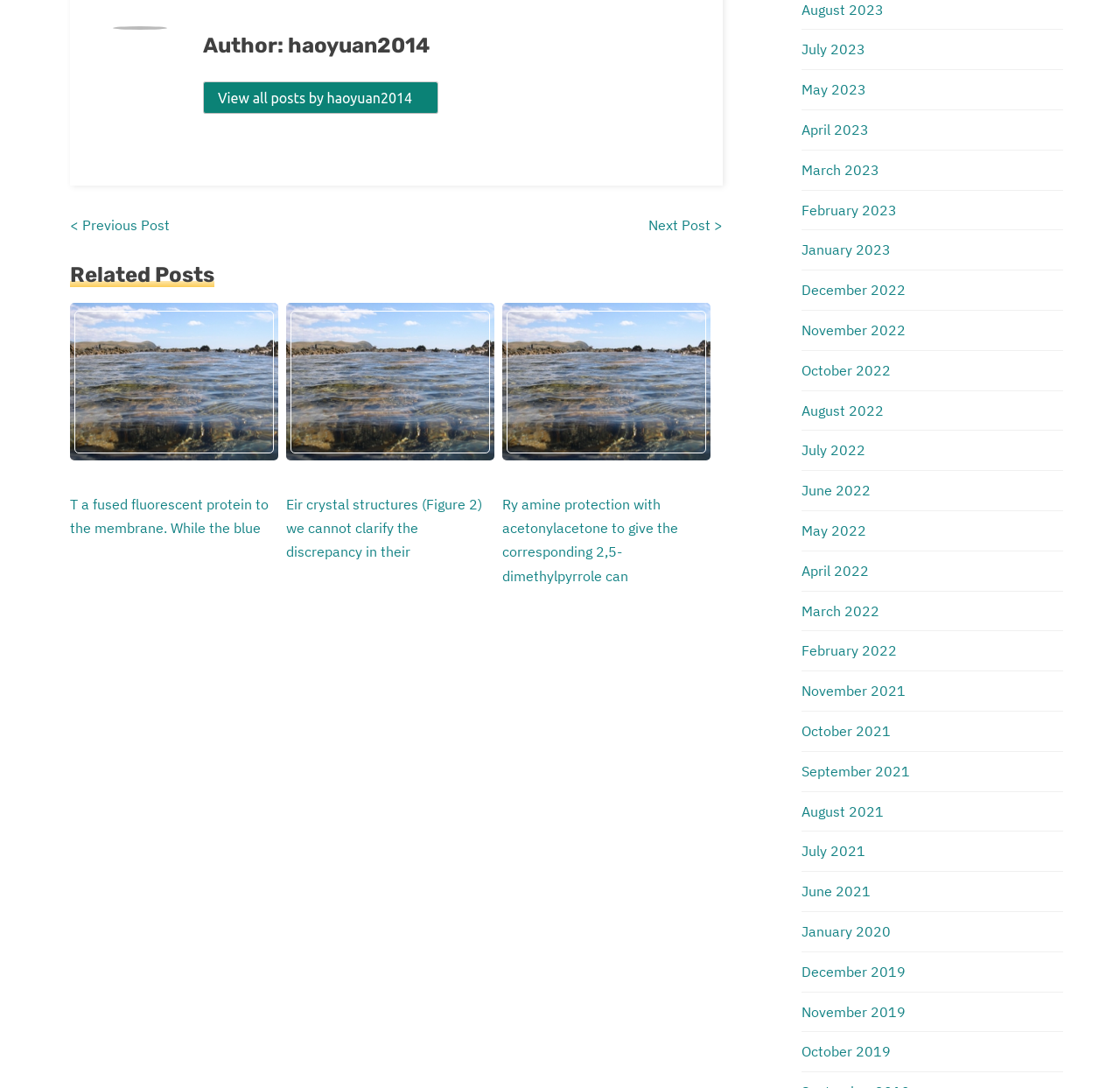Give a short answer using one word or phrase for the question:
How many months are listed in the archive?

24